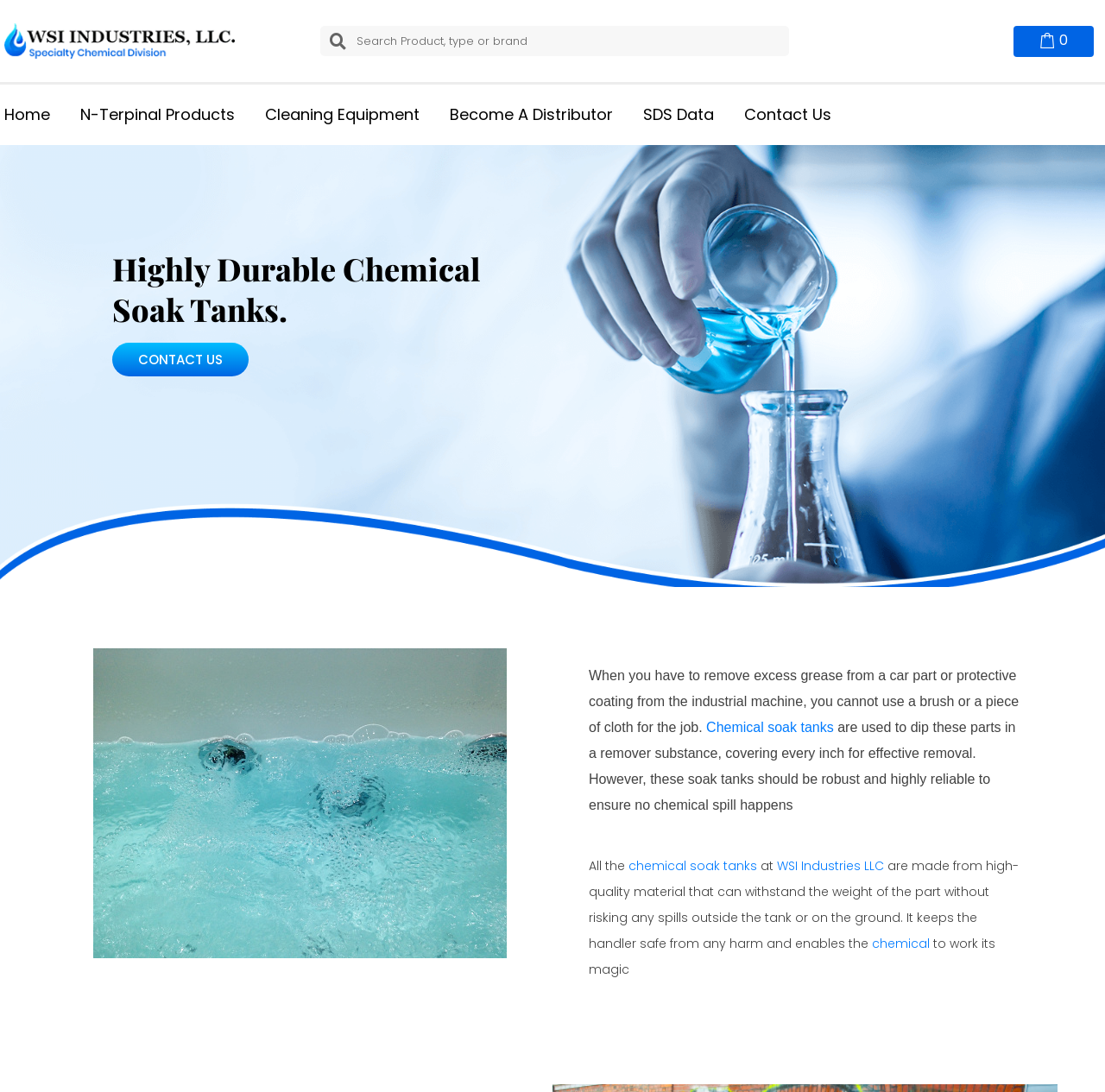What is the company name on the top left?
Based on the image, give a one-word or short phrase answer.

WSI Industries, LLC.